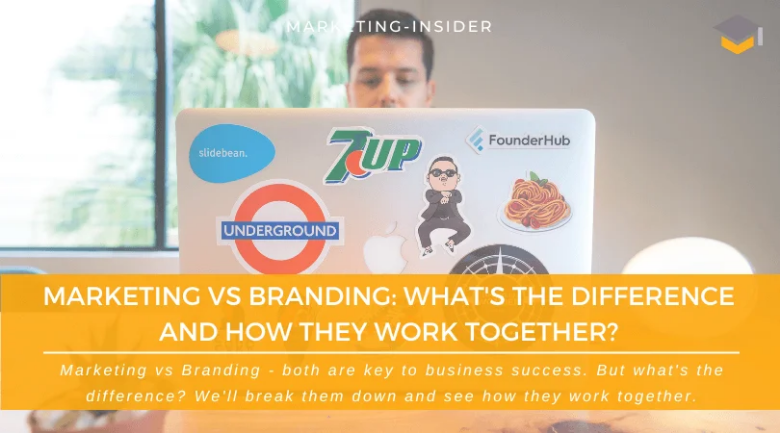Convey a rich and detailed description of the image.

An image illustrates the dynamic interplay between marketing and branding, serving as the focal point for a discussion on their differences and how they complement each other. A person is seated at a desk, intently focusing on a laptop adorned with various colorful stickers, including logos from 7UP, Apple, and a playful design associated with the term “UNDERGROUND.” The laptop acts as a canvas for these brands, symbolizing the blend of creativity and corporate identity that is essential in business. Above the individual, a caption reads, “MARKETING VS BRANDING: WHAT’S THE DIFFERENCE AND HOW DO THEY WORK TOGETHER?” This title is set against a vibrant orange banner, emphasizing the importance of understanding both concepts in achieving business success. The excerpt accompanying the image underscores the need to differentiate between marketing and branding, pivotal components in the contemporary business landscape.